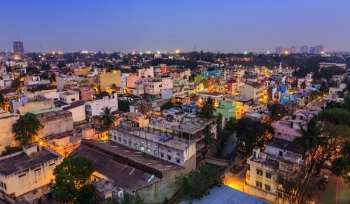Describe all the elements in the image with great detail.

The image captures a panoramic view of Whitefield, a vibrant and developing area in Bangalore, illuminated in the evening light. The scene showcases a mix of residential buildings and lush greenery, highlighting the suburban charm and urban growth of the region. As one of the key hubs for multinational corporations and IT firms, Whitefield is not only a center for technology but also offers a dynamic lifestyle for its residents. The twinkling lights in the distance suggest the presence of bustling life and activity, making it an attractive option for young professionals and families alike. This picturesque neighborhood is noted for its good job opportunities and potential for high returns on real estate investments, positioning it as an ideal place to consider both living and investing.